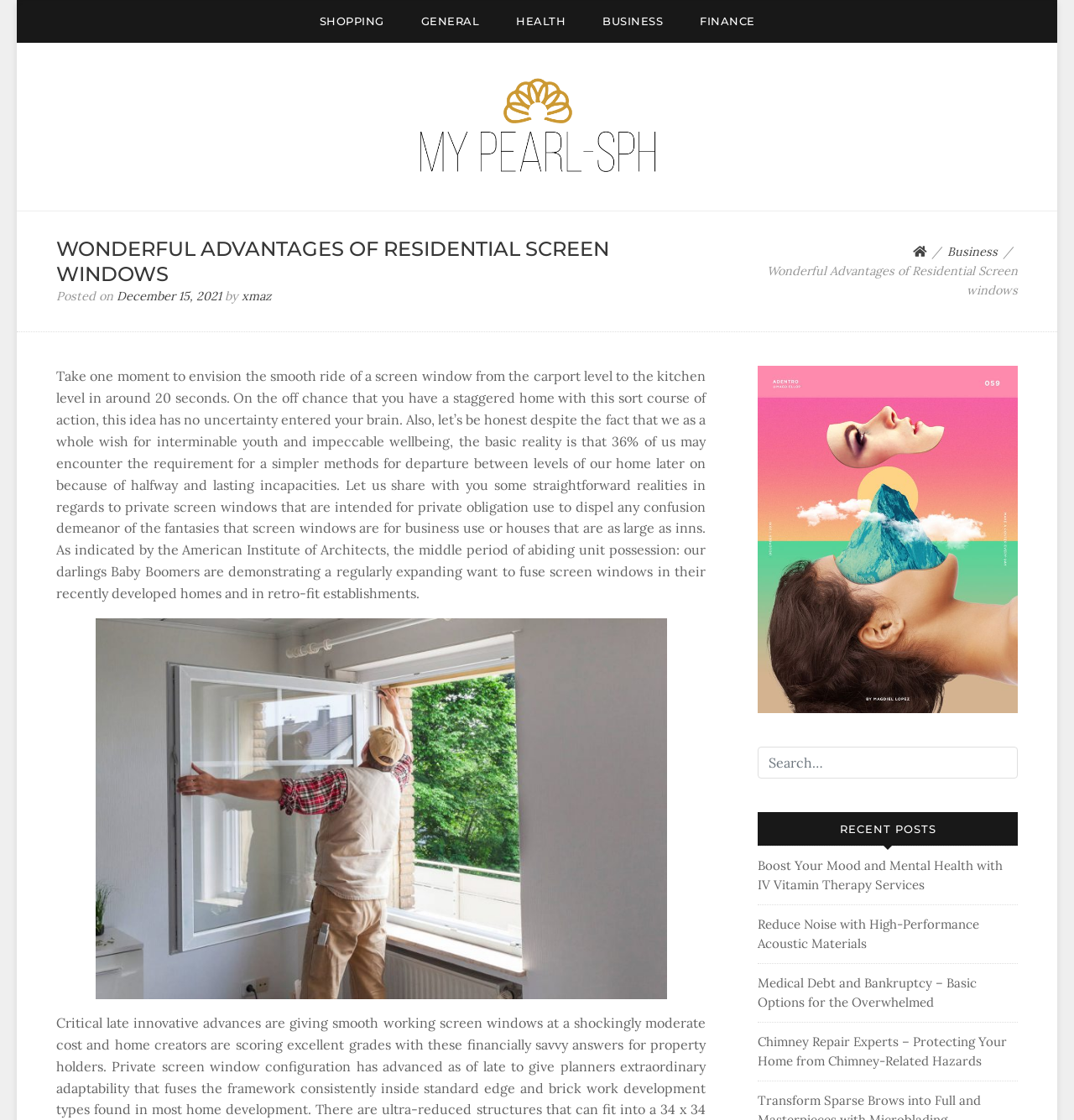Examine the image and give a thorough answer to the following question:
What is the purpose of the image on the webpage?

I found an image on the webpage with the description 'window'. Based on the context of the webpage, I determined that the image is used to illustrate a window, which is relevant to the topic of residential screen windows.